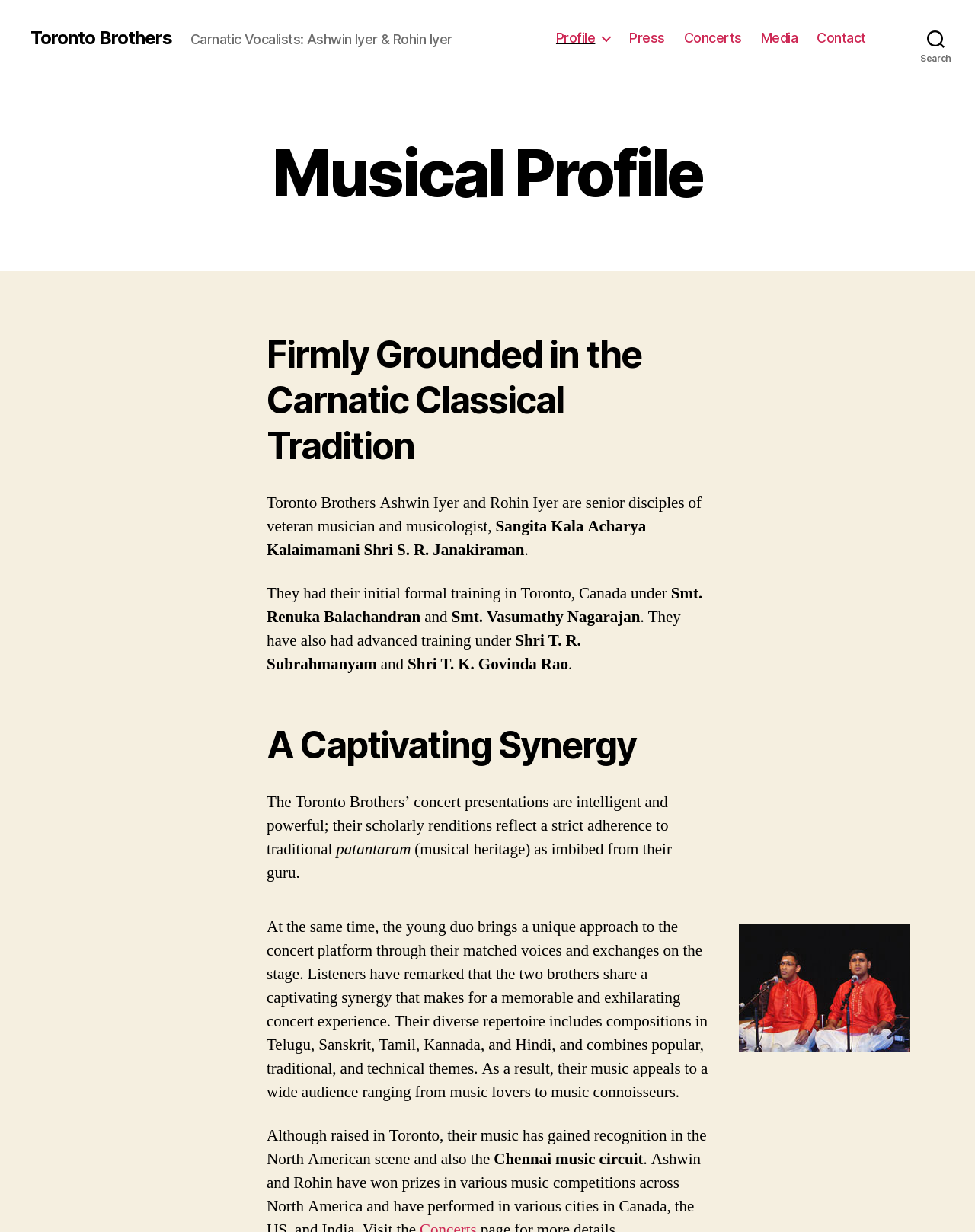Using the image as a reference, answer the following question in as much detail as possible:
What is the unique aspect of the Toronto Brothers' concert presentations?

According to the static text on the webpage, the Toronto Brothers bring a unique approach to the concert platform through their matched voices and exchanges on the stage, which is described as a captivating synergy.